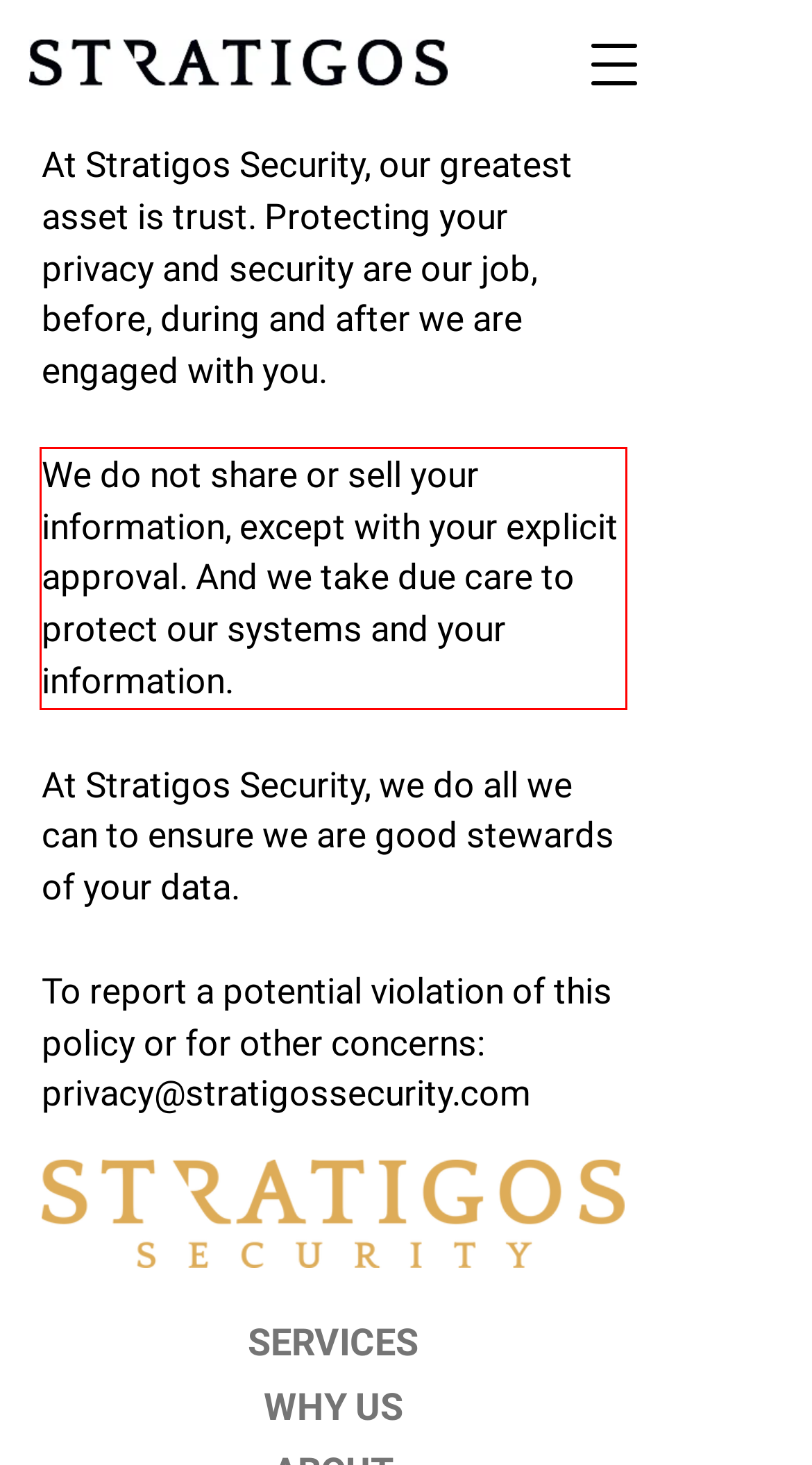You are given a screenshot of a webpage with a UI element highlighted by a red bounding box. Please perform OCR on the text content within this red bounding box.

We do not share or sell your information, except with your explicit approval. And we take due care to protect our systems and your information.